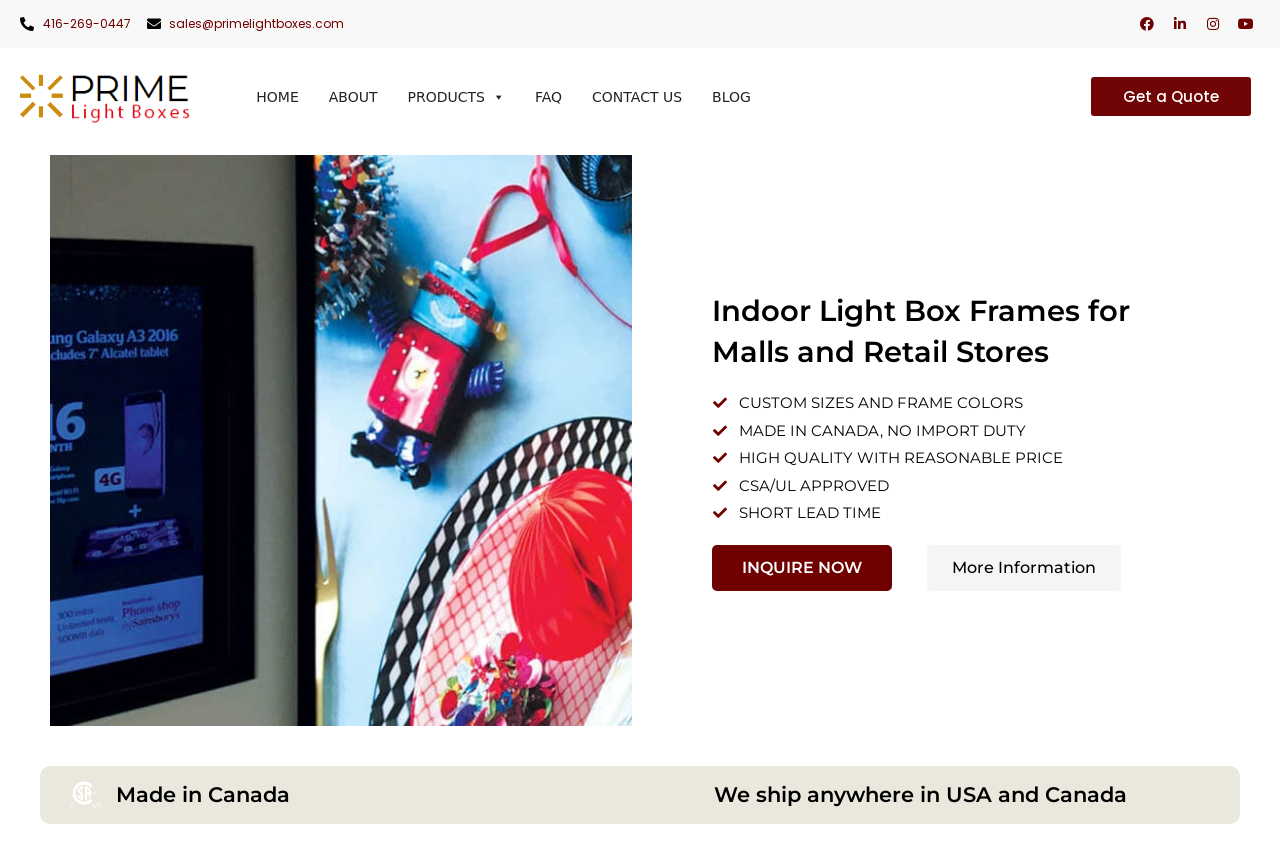Refer to the image and provide an in-depth answer to the question: 
What is the country where the products are made?

I found the country where the products are made by looking at the image and heading 'Made in Canada' at the bottom of the webpage. This suggests that the products are made in Canada.